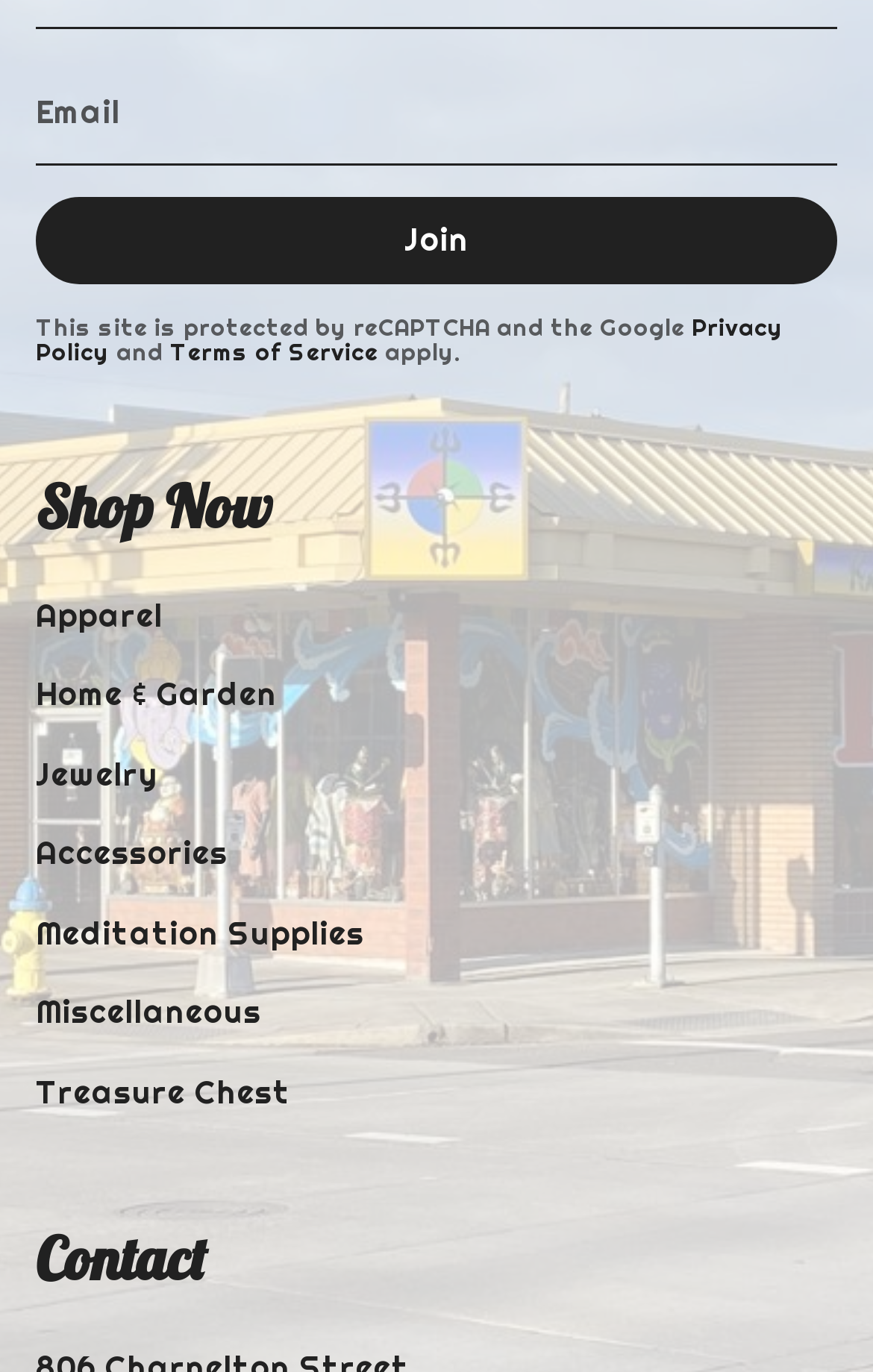Find the bounding box coordinates for the area you need to click to carry out the instruction: "Shop 'Treasure Chest' products". The coordinates should be four float numbers between 0 and 1, indicated as [left, top, right, bottom].

[0.041, 0.693, 0.333, 0.722]